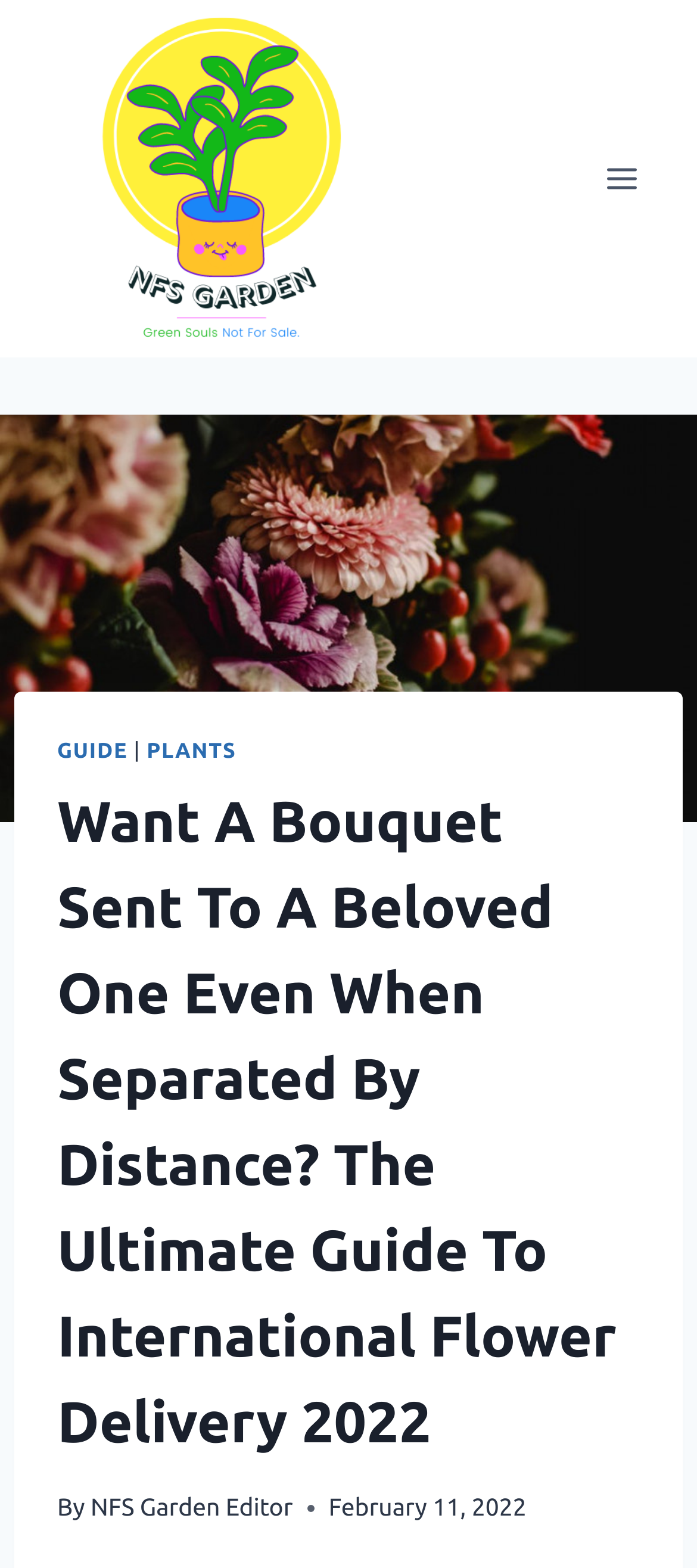Answer the question using only a single word or phrase: 
Who is the editor of the guide?

NFS Garden Editor